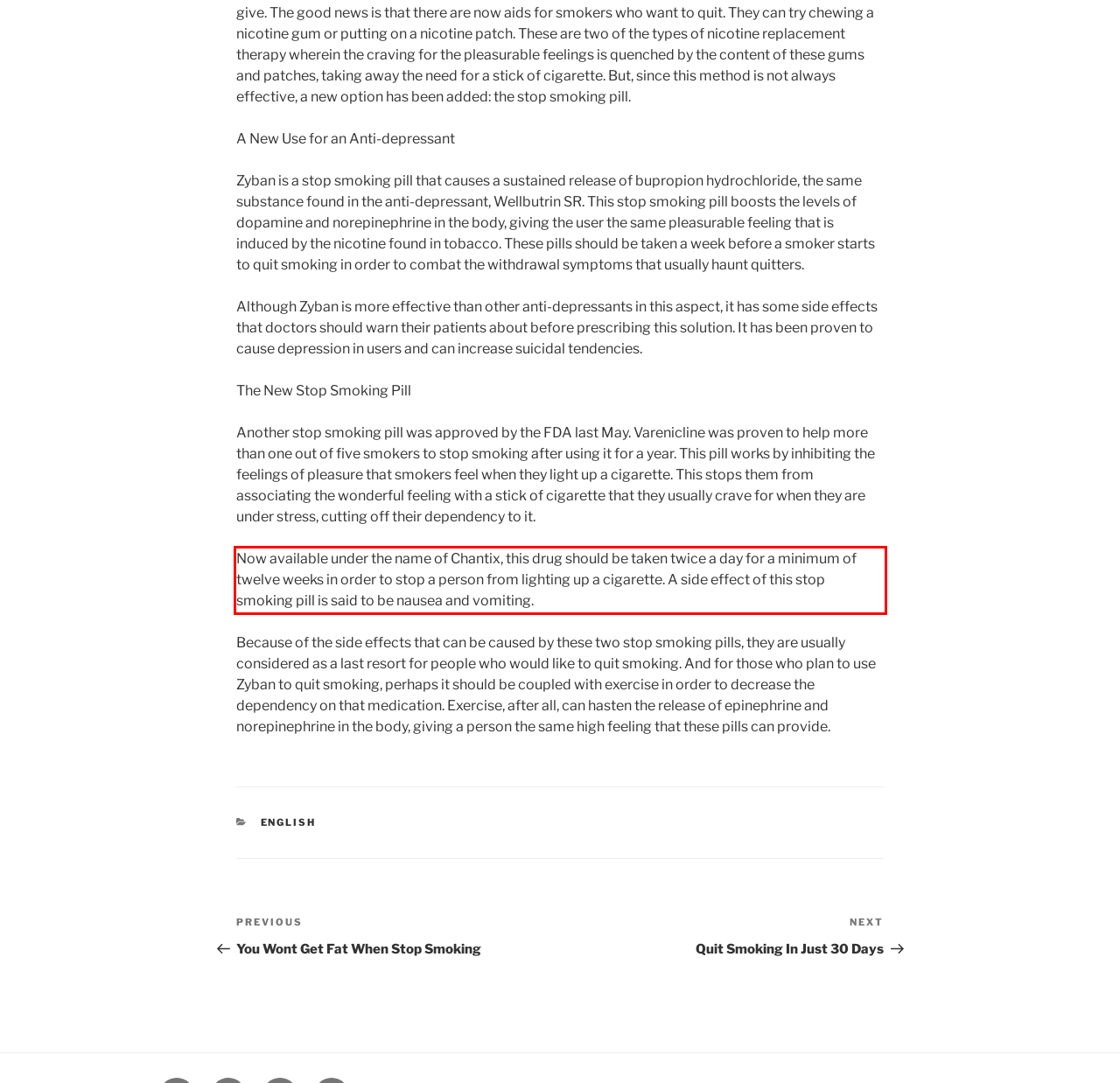Within the screenshot of the webpage, locate the red bounding box and use OCR to identify and provide the text content inside it.

Now available under the name of Chantix, this drug should be taken twice a day for a minimum of twelve weeks in order to stop a person from lighting up a cigarette. A side effect of this stop smoking pill is said to be nausea and vomiting.